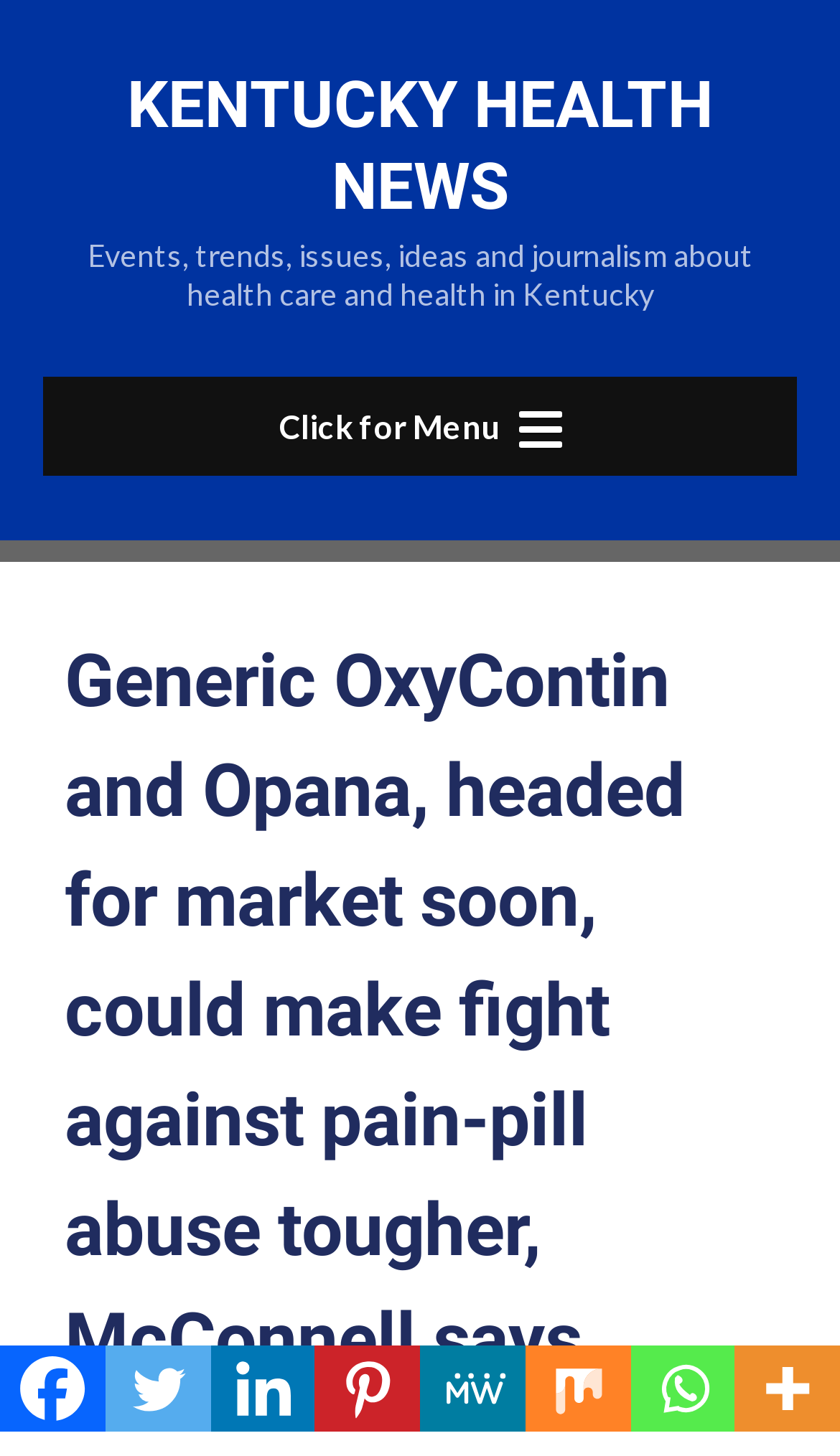Generate a thorough caption that explains the contents of the webpage.

The webpage appears to be a news article from Kentucky Health News. At the top, there is a prominent link to "KENTUCKY HEALTH NEWS" taking up most of the width. Below it, a brief description of the website is provided, stating that it covers "Events, trends, issues, ideas and journalism about health care and health in Kentucky". 

To the left of the description, a "Click for Menu" button is located. When clicked, it opens a menu containing the main article title, "Generic OxyContin and Opana, headed for market soon, could make fight against pain-pill abuse tougher, McConnell says". 

At the very bottom of the page, there are several social media links, including Facebook, Twitter, Linkedin, Pinterest, MeWe, Mix, and Whatsapp, aligned horizontally from left to right. The "More" link is located at the far right, accompanied by an image.